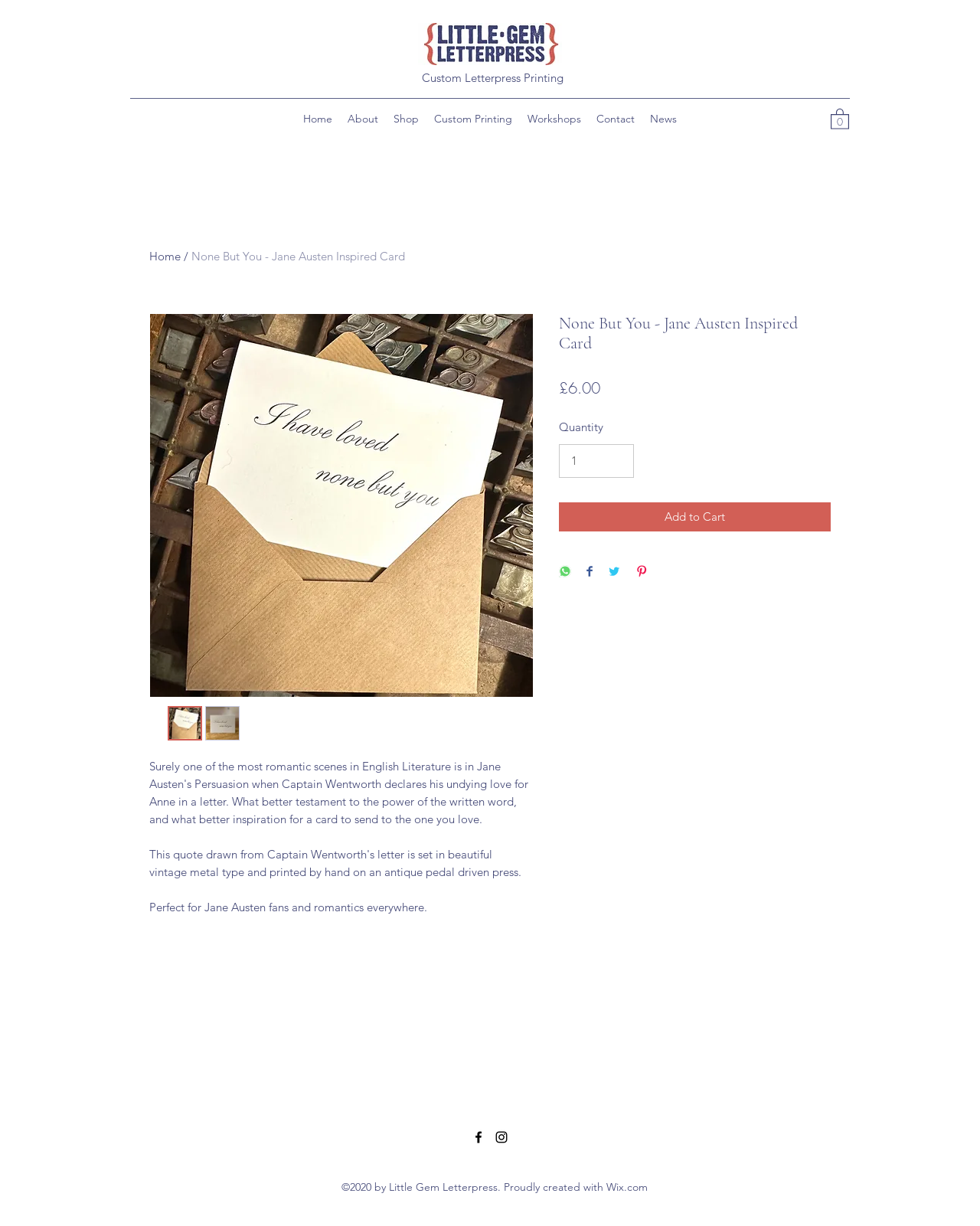Please specify the bounding box coordinates of the region to click in order to perform the following instruction: "Add the product to cart".

[0.57, 0.409, 0.848, 0.433]